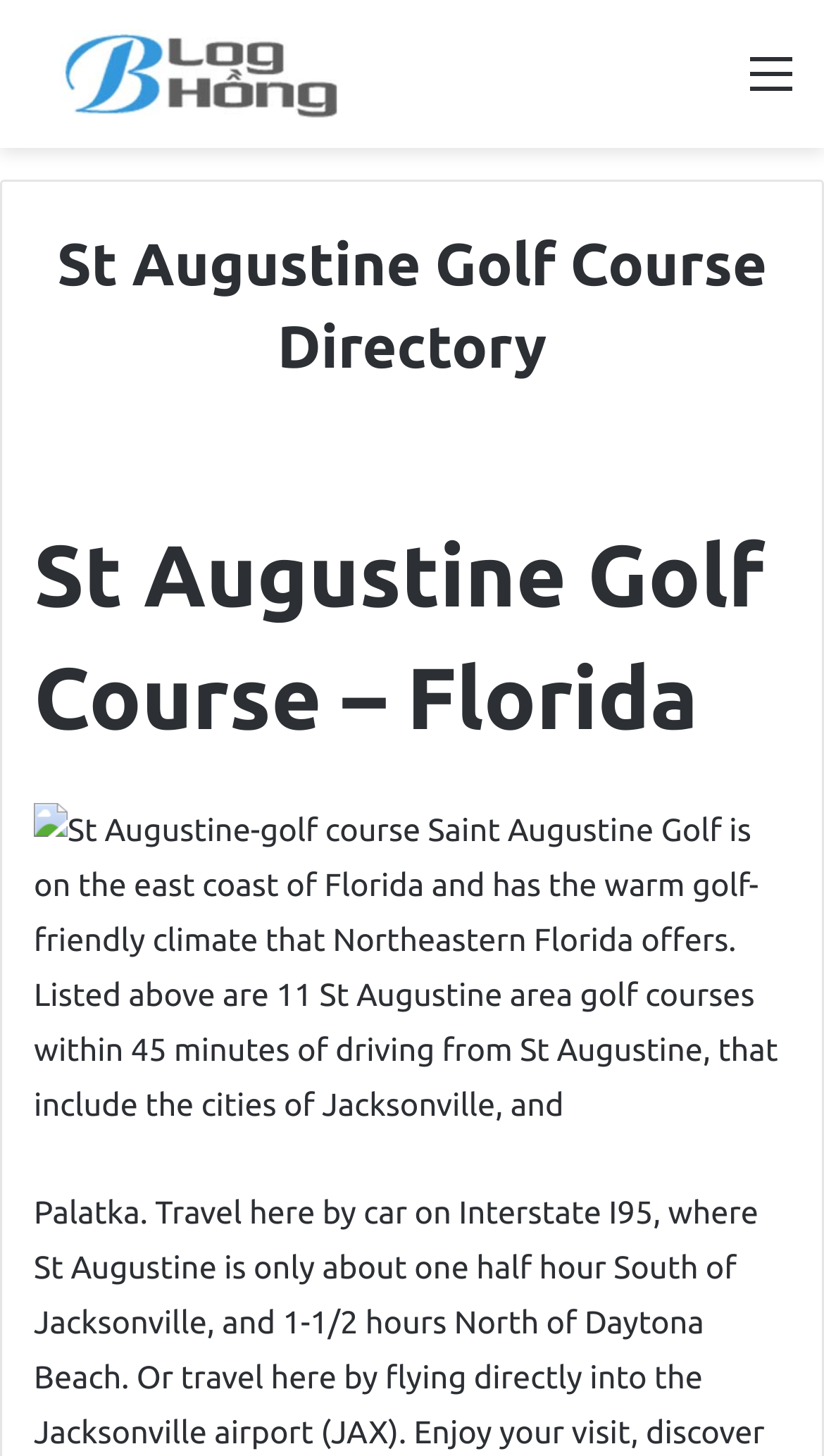Create a detailed summary of the webpage's content and design.

The webpage is about Saint Augustine Golf Course Directory, located on the east coast of Florida. At the top left corner, there is a link to "Blog Hồng" accompanied by an image with the same name. On the top right corner, there is a "Menu" link. Below the "Menu" link, there is a header section that spans almost the entire width of the page. Within this header section, there are two headings: "St Augustine Golf Course Directory" and "St Augustine Golf Course – Florida". 

Below the header section, there is an image related to "St Augustine-golf course" on the left side, taking up about half of the page's width. To the right of the image, there is a block of text that describes Saint Augustine Golf, stating that it is located on the east coast of Florida and has a warm golf-friendly climate. The text also mentions that there are 11 golf courses in the Saint Augustine area, including cities like Jacksonville, within a 45-minute drive.